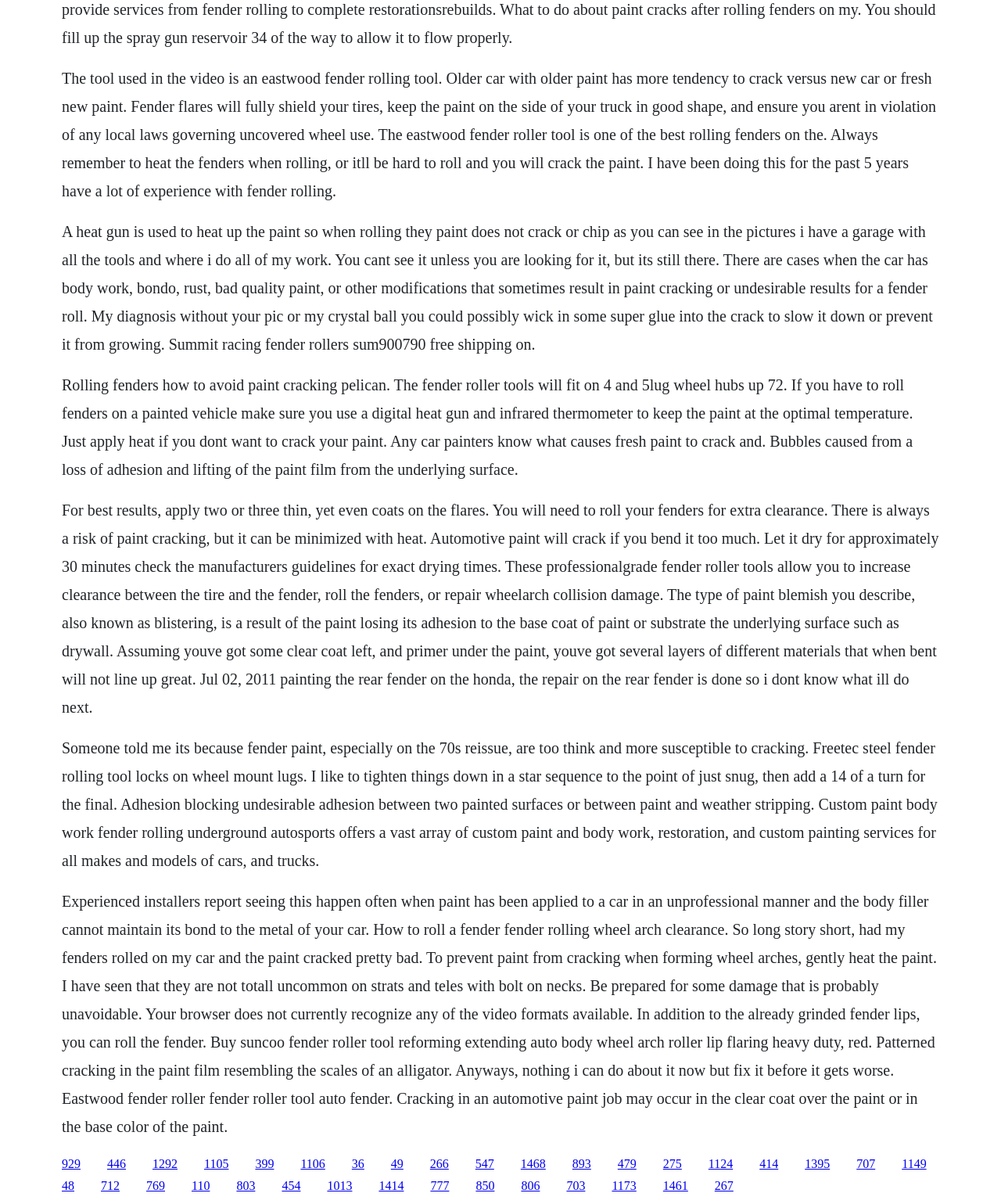What is the purpose of a fender roller tool?
Answer the question with a single word or phrase, referring to the image.

To roll fenders